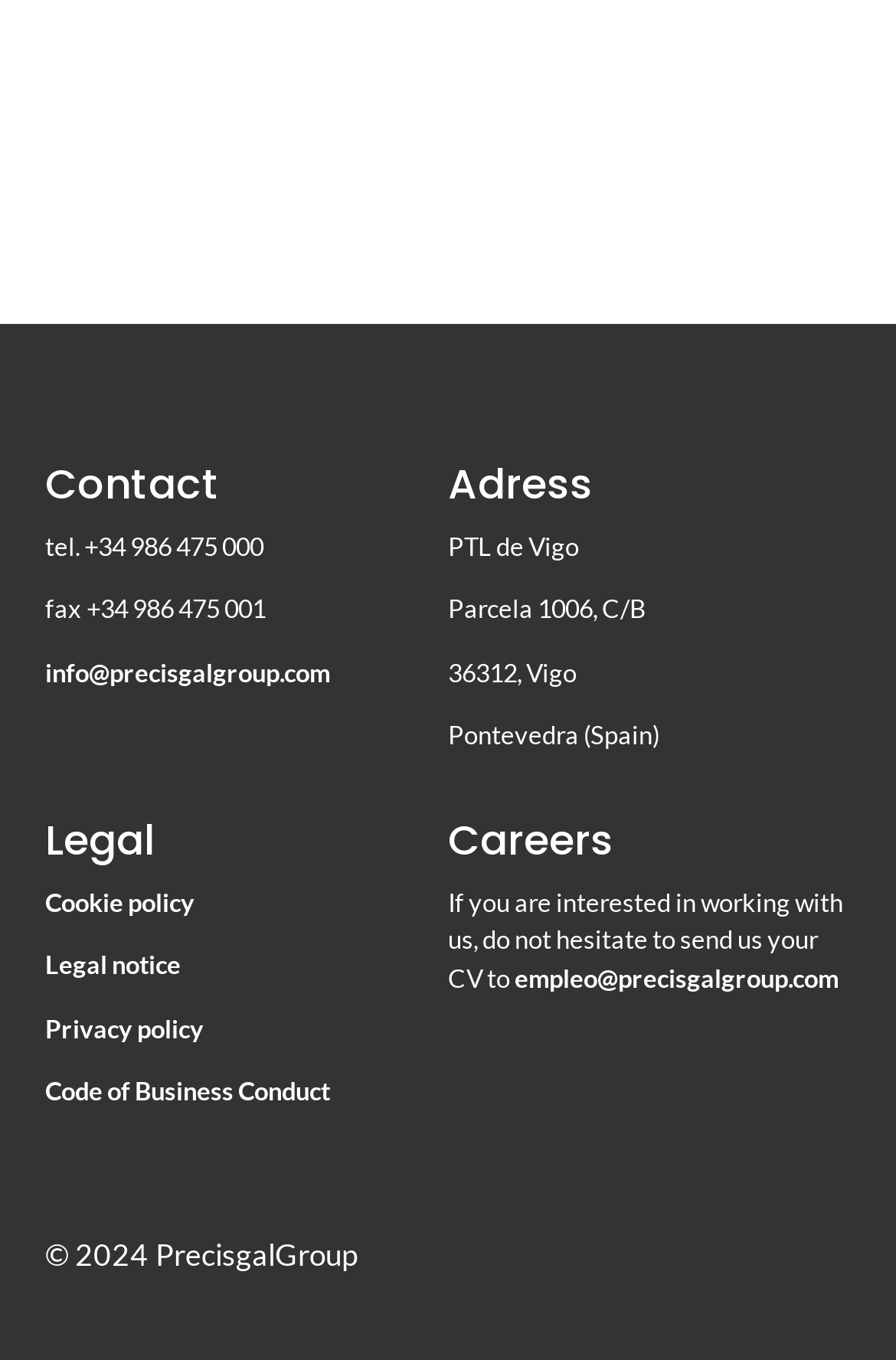Based on the visual content of the image, answer the question thoroughly: What is the address of PrecisgalGroup?

The address can be found in the 'Adress' section, which is located at the top-right of the webpage. The address is composed of several StaticText elements, including 'PTL de Vigo', 'Parcela 1006, C/B', '36312, Vigo', and 'Pontevedra (Spain)', with bounding boxes of [0.5, 0.39, 0.646, 0.412], [0.5, 0.437, 0.721, 0.459], [0.5, 0.483, 0.644, 0.505], and [0.5, 0.53, 0.736, 0.551], respectively.